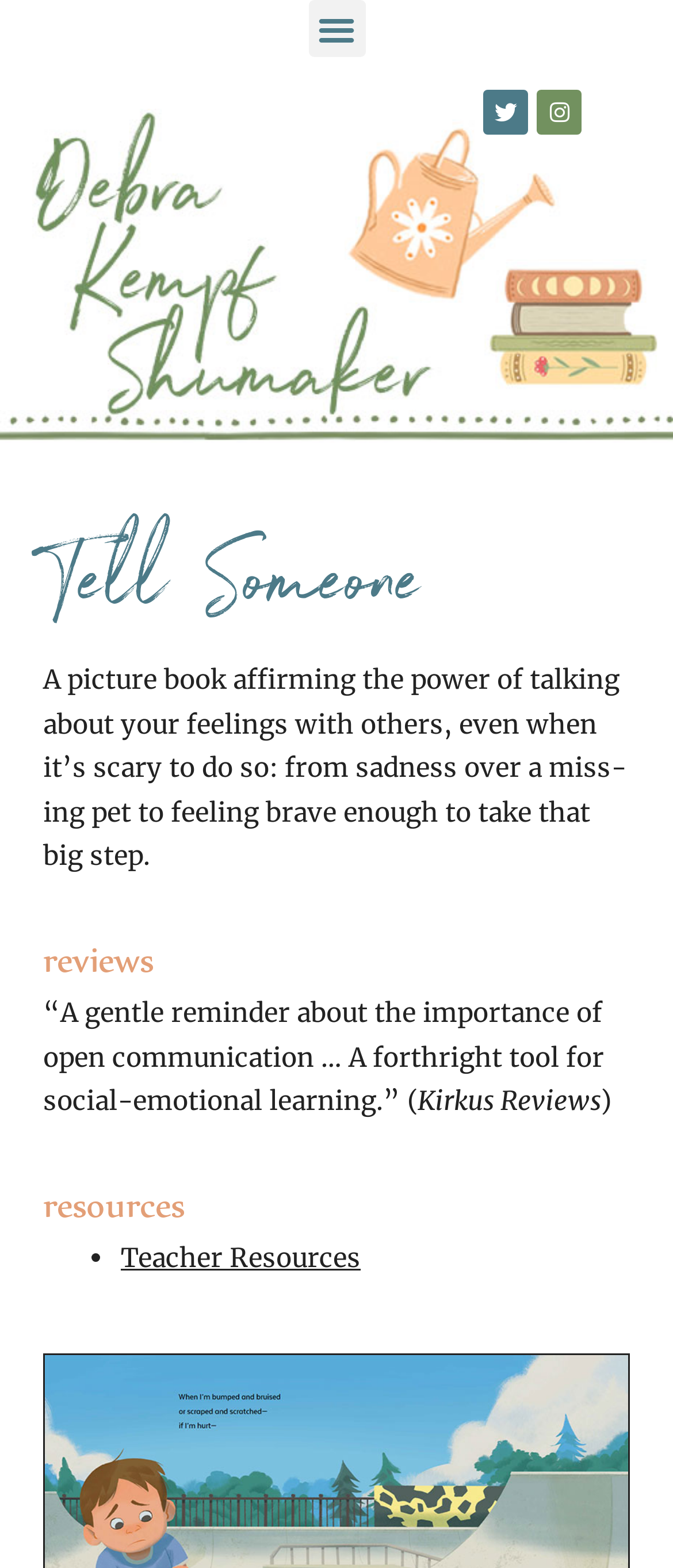What is the author's name?
Kindly offer a comprehensive and detailed response to the question.

I found the author's name by looking at the image description, which says 'Debra Kempf Shumaker'. This is likely the author's name because it is prominently displayed on the webpage.